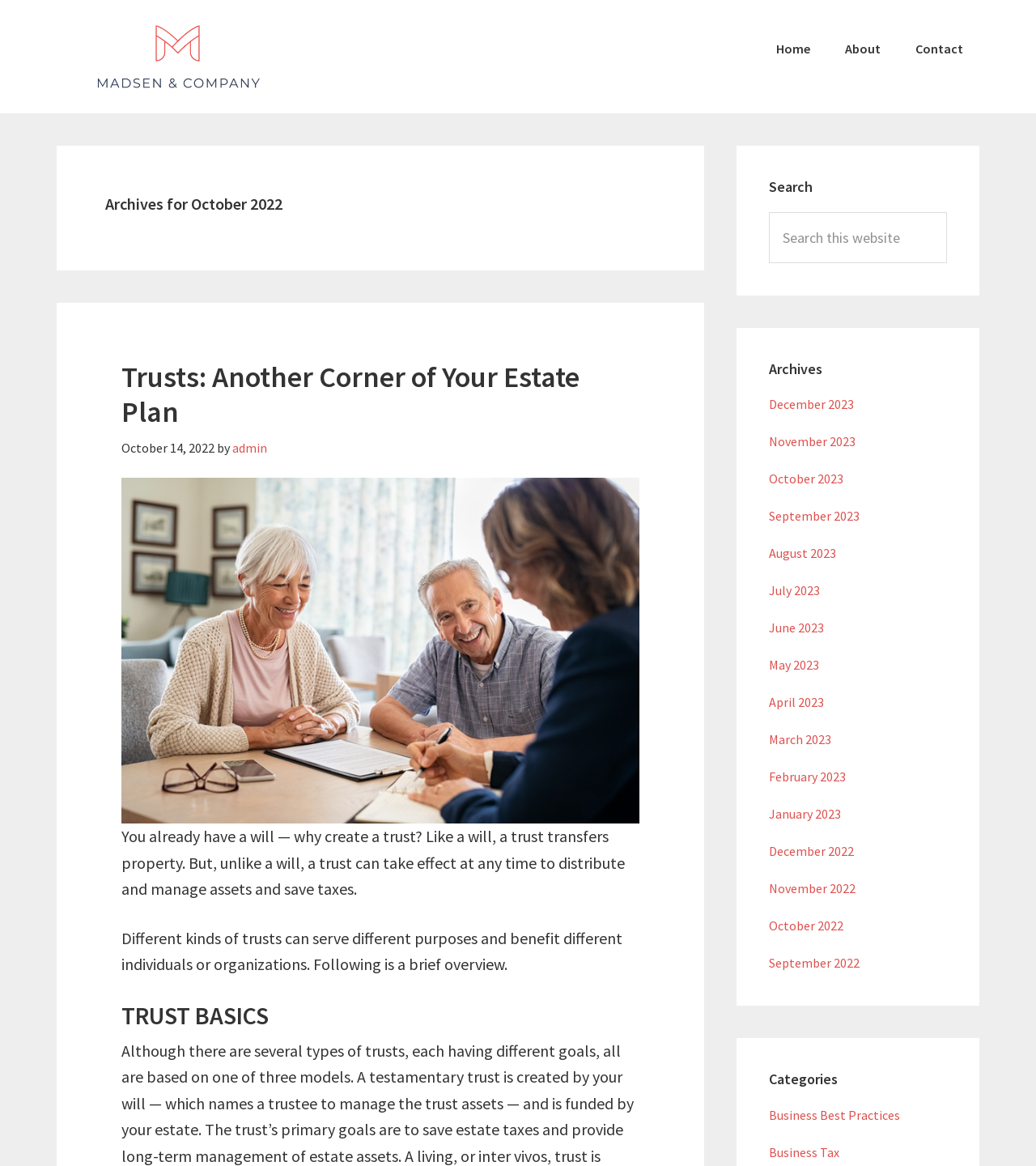Bounding box coordinates should be in the format (top-left x, top-left y, bottom-right x, bottom-right y) and all values should be floating point numbers between 0 and 1. Determine the bounding box coordinate for the UI element described as: Home

[0.734, 0.014, 0.798, 0.069]